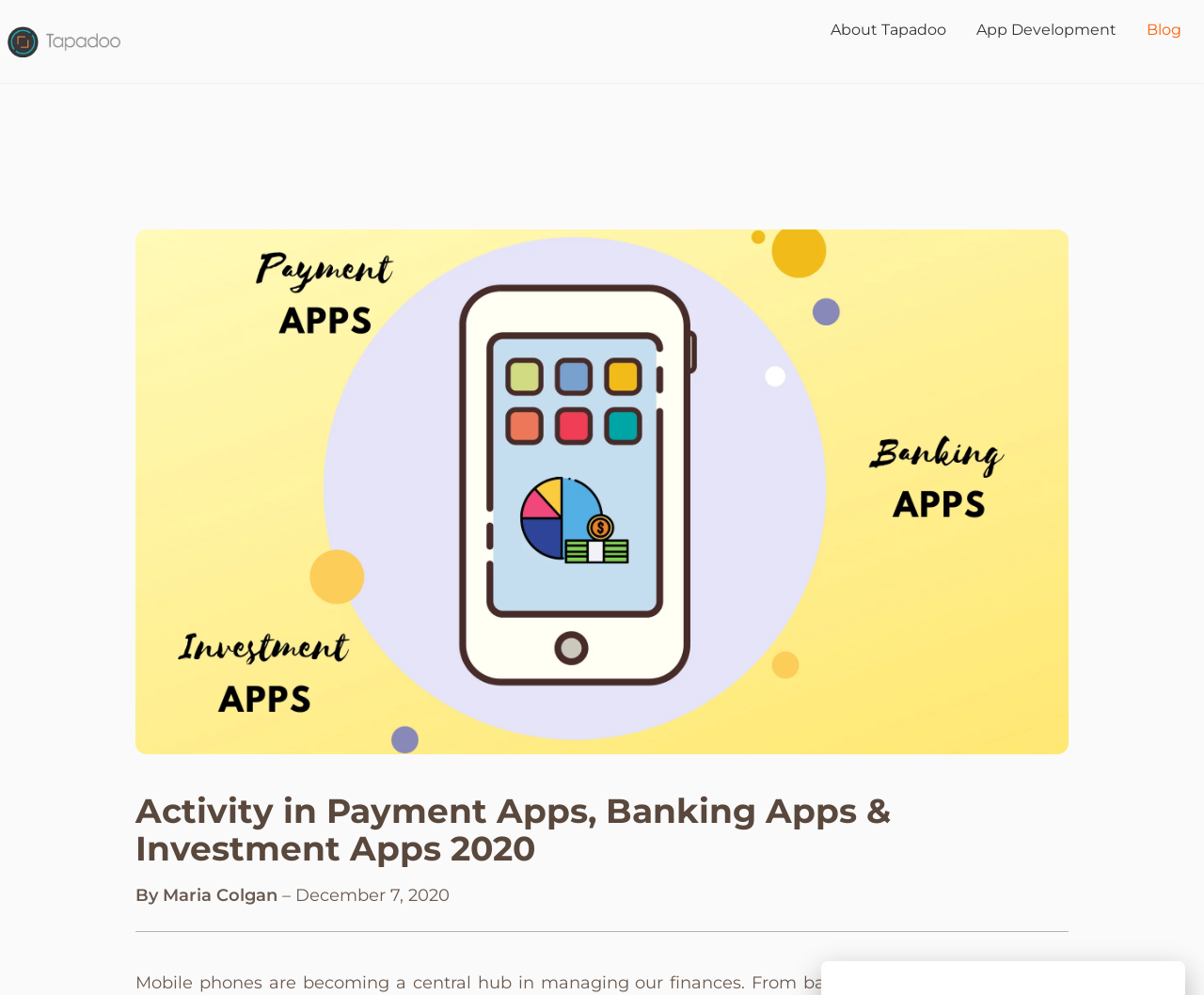Articulate a detailed summary of the webpage's content and design.

The webpage is about Tapadoo, a leading mobile app development company. At the top left corner, there is a Tapadoo logo, which is a clickable link. 

To the right of the logo, there is a horizontal navigation menu with three links: "About Tapadoo", "App Development", and "Blog". 

Below the navigation menu, there is a heading that reads "Activity in Payment Apps, Banking Apps & Investment Apps 2020". This heading is followed by the author's name, "By Maria Colgan", and the publication date, "December 7, 2020".